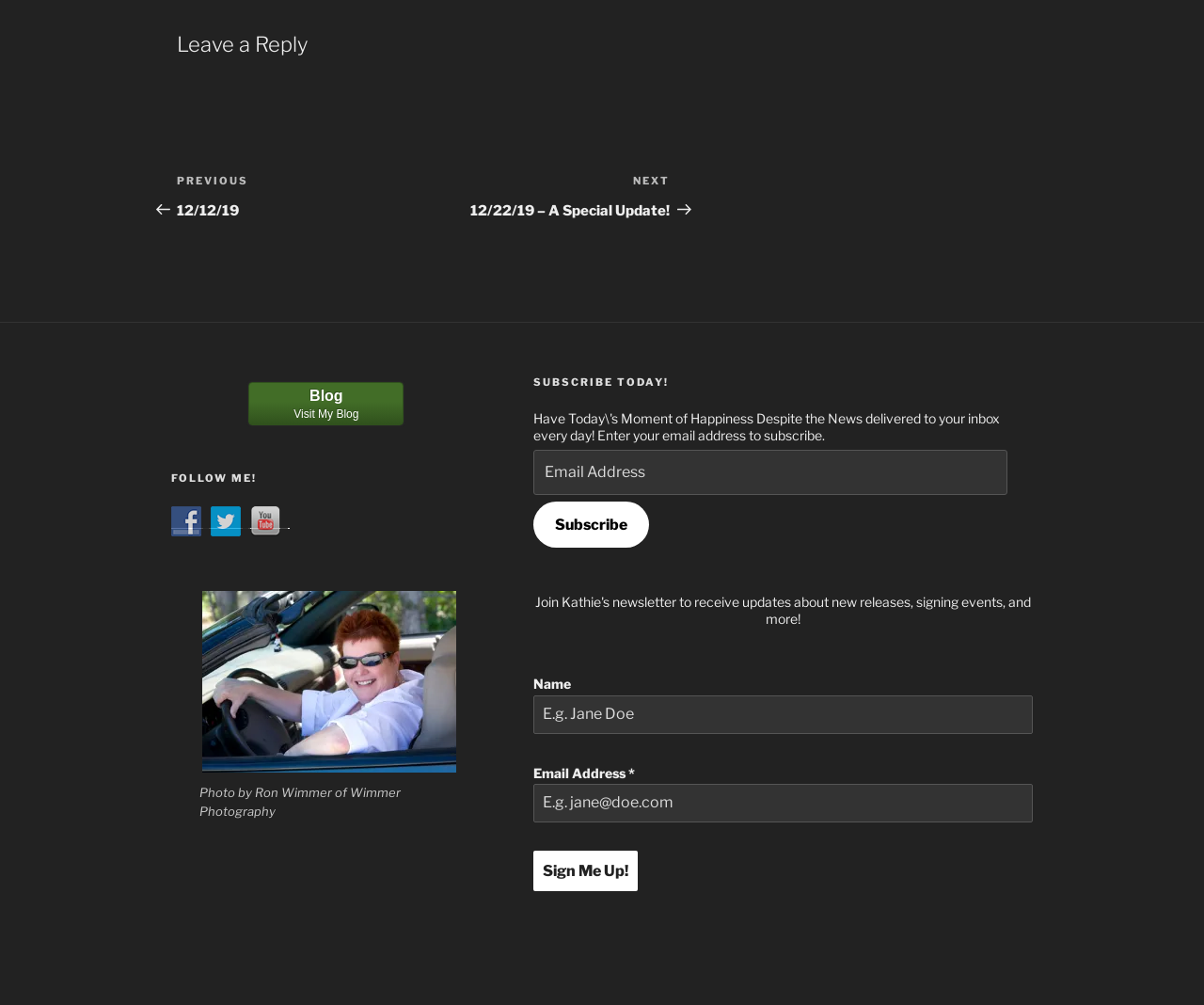What is the navigation section for?
Please give a detailed answer to the question using the information shown in the image.

The navigation section is used to navigate between posts, with links to previous and next posts, allowing users to browse through the blog.